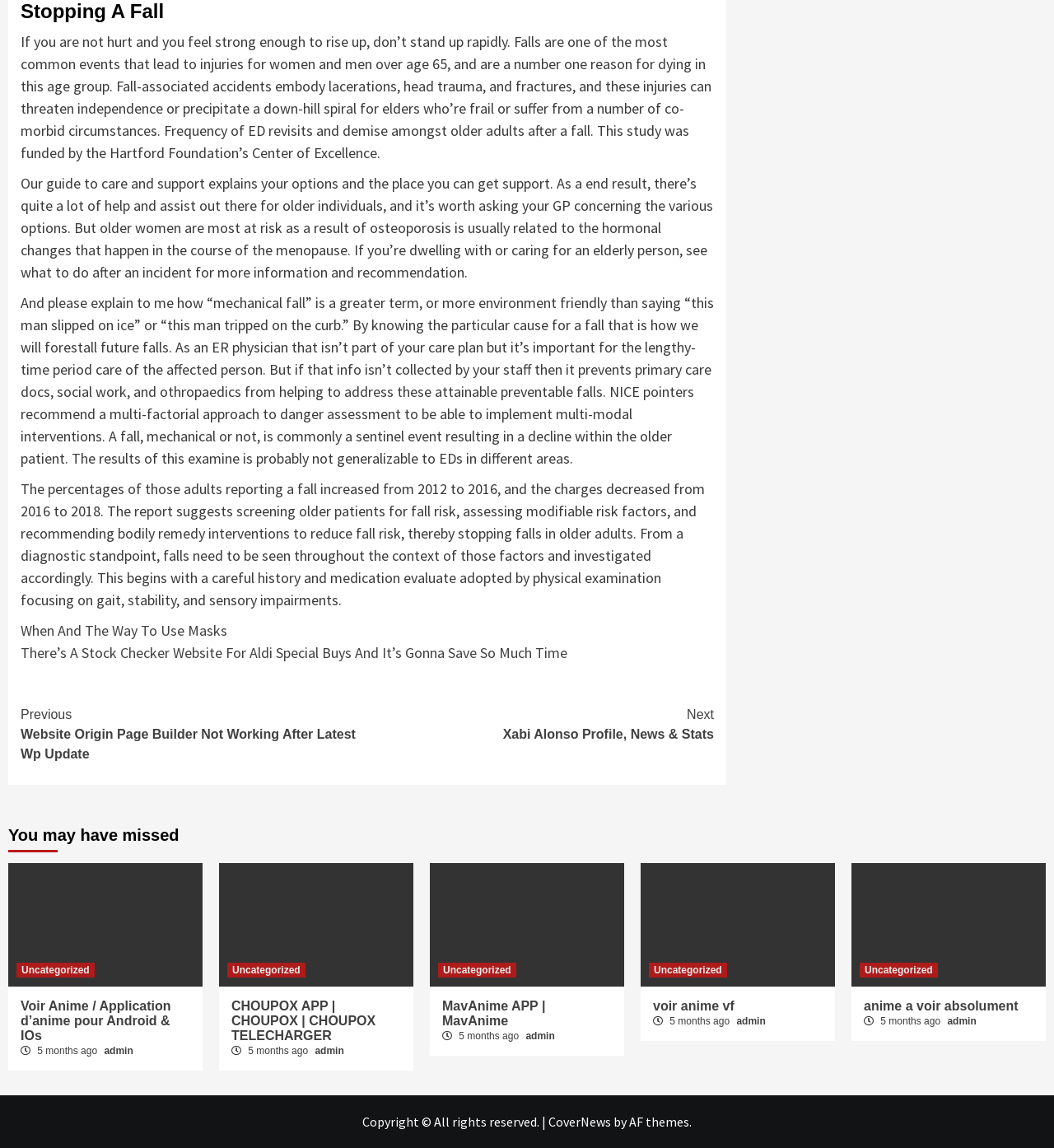Identify the bounding box coordinates of the area you need to click to perform the following instruction: "Click to read about when and how to use masks".

[0.02, 0.541, 0.216, 0.557]